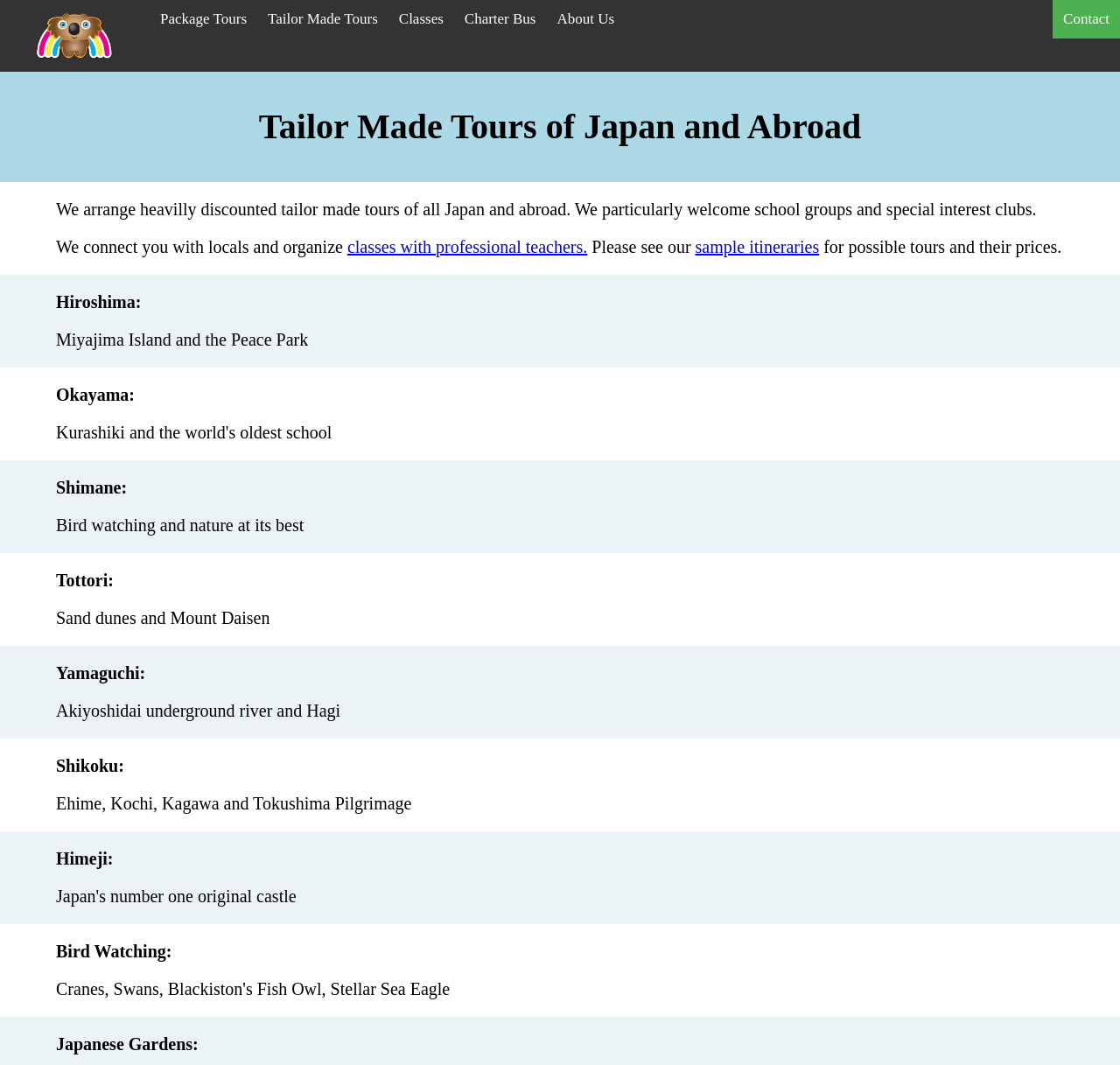Find the bounding box of the UI element described as follows: "classes with professional teachers.".

[0.31, 0.222, 0.524, 0.241]